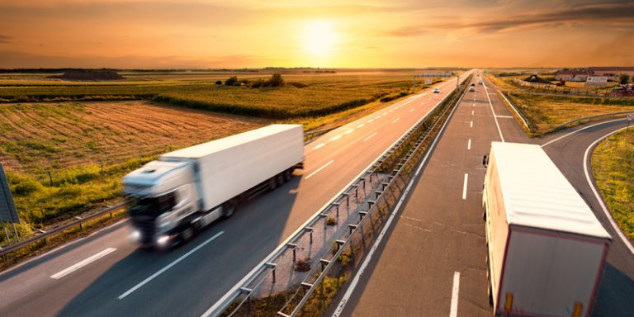Describe all the important aspects and features visible in the image.

The image captures a dynamic view of modern freight transportation, showcasing two trucks in motion on an expansive highway set against a stunning sunset. This visual representation highlights the essential role of logistics services in ensuring efficient and timely delivery of goods from manufacturers to consumers. The open highway symbolizes the optimization of freight routes, which is crucial for reducing operational costs and minimizing environmental impacts. The surrounding fields further emphasize the connection between efficient transportation and agricultural supply chains, reflecting the industry's reliance on logistics to meet customer demands. Overall, this image encapsulates the significance of streamlined freight transportation in the backbone of contemporary commerce.